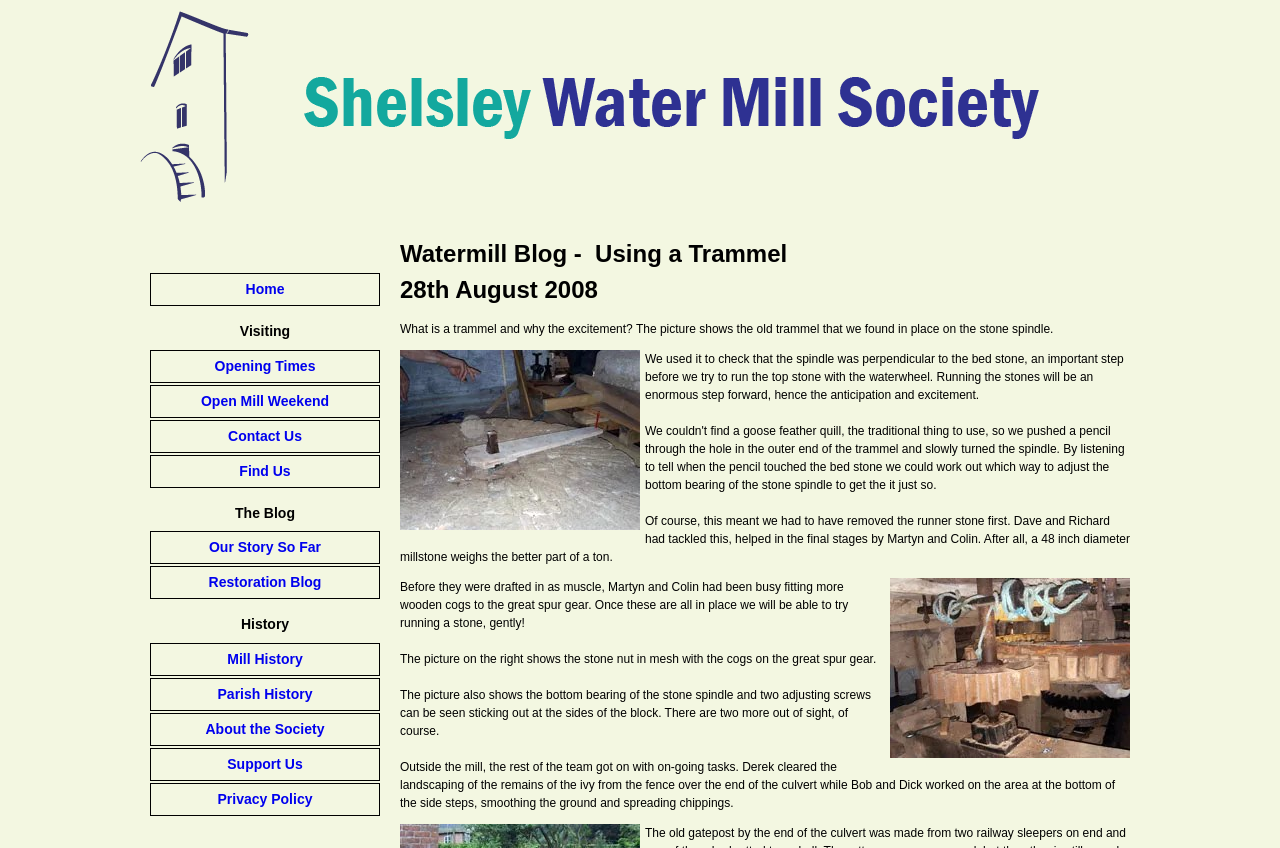Extract the bounding box coordinates for the described element: "Privacy Policy". The coordinates should be represented as four float numbers between 0 and 1: [left, top, right, bottom].

[0.117, 0.923, 0.297, 0.962]